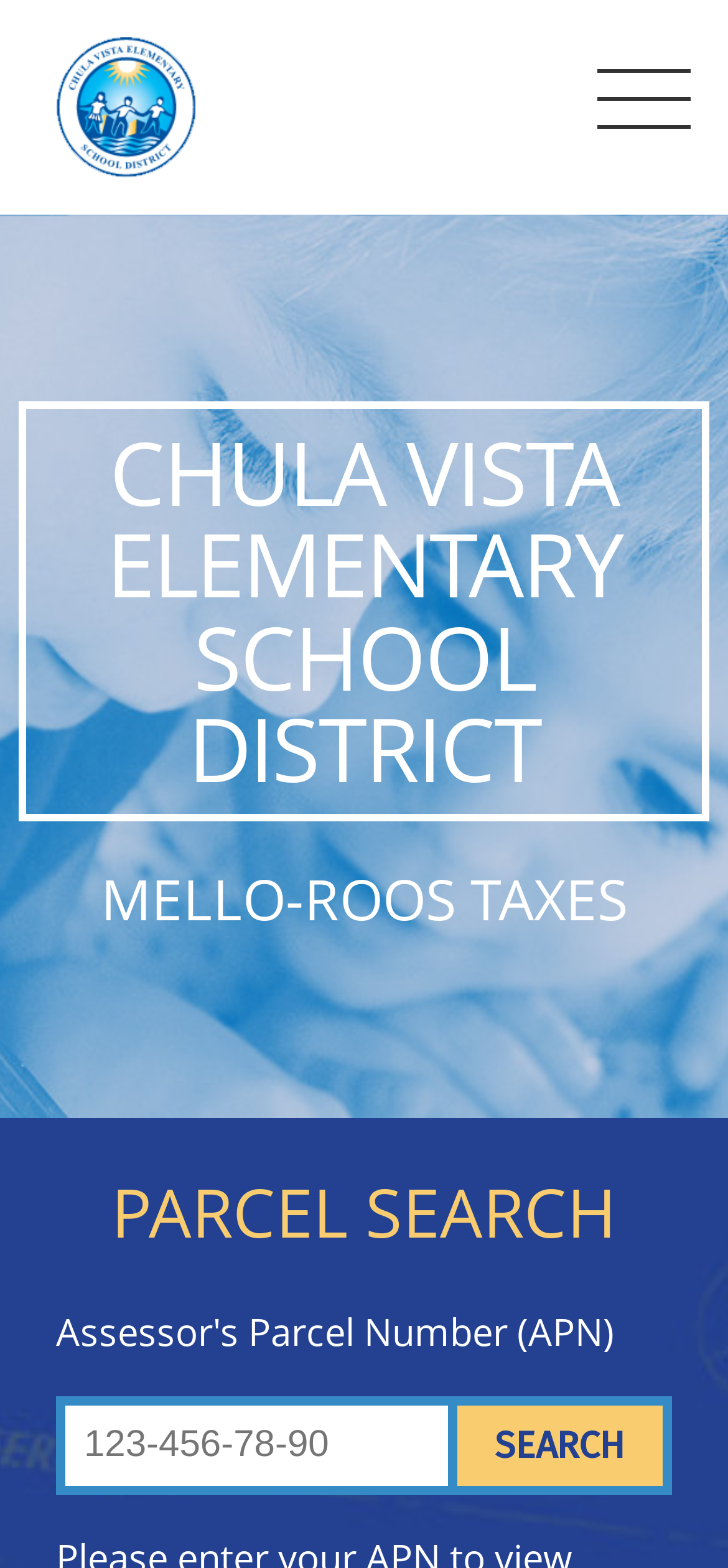Respond concisely with one word or phrase to the following query:
How many headings are on the page?

4